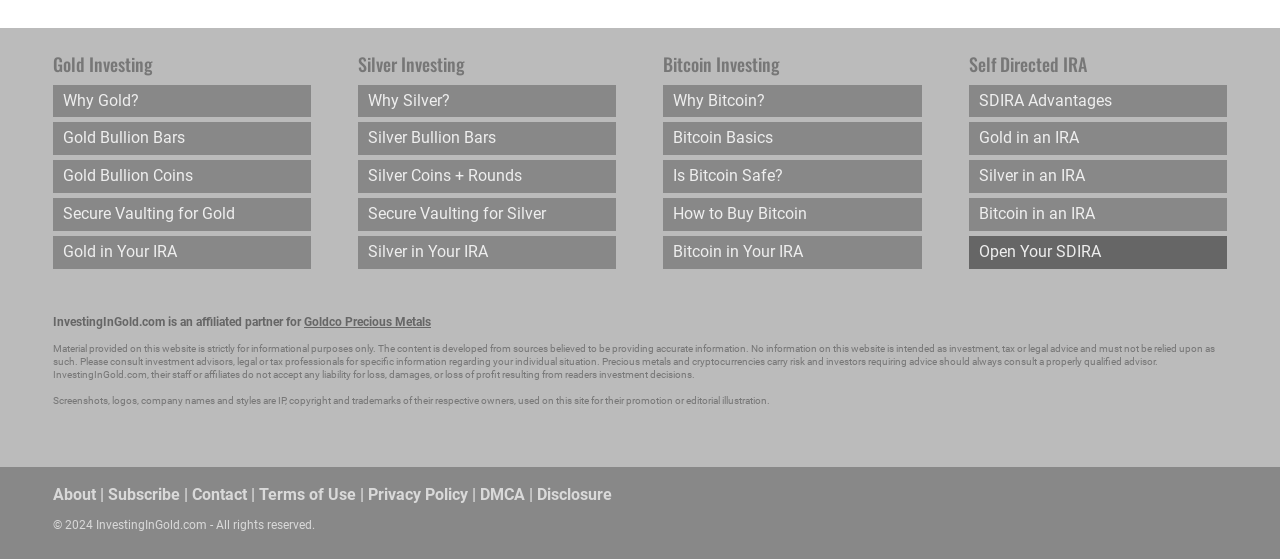Find the bounding box coordinates for the area you need to click to carry out the instruction: "Learn about 'Gold Bullion Bars'". The coordinates should be four float numbers between 0 and 1, indicated as [left, top, right, bottom].

[0.041, 0.219, 0.243, 0.278]